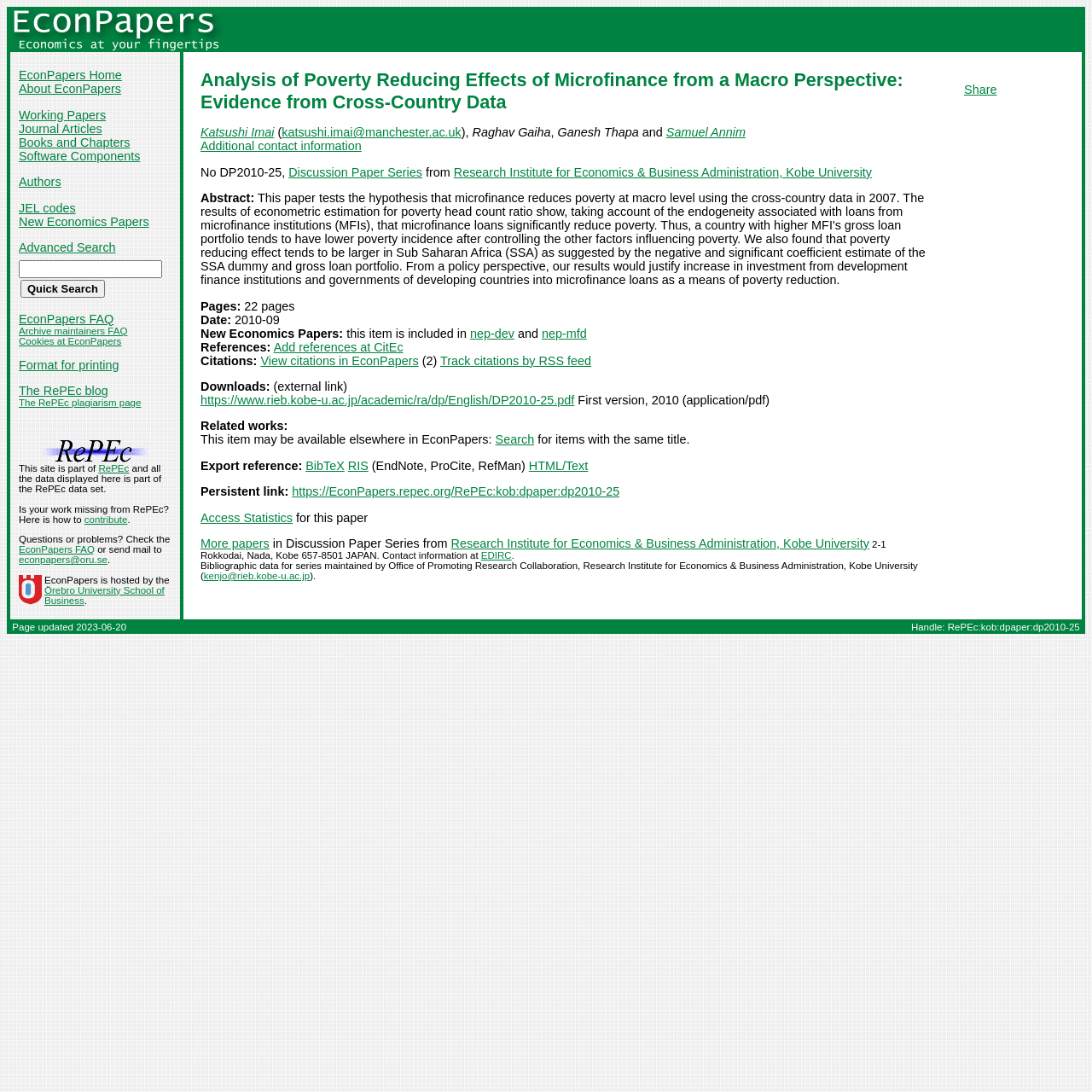Locate the bounding box coordinates of the element that should be clicked to fulfill the instruction: "Click on the 'EconPapers Home' link".

[0.017, 0.063, 0.112, 0.075]